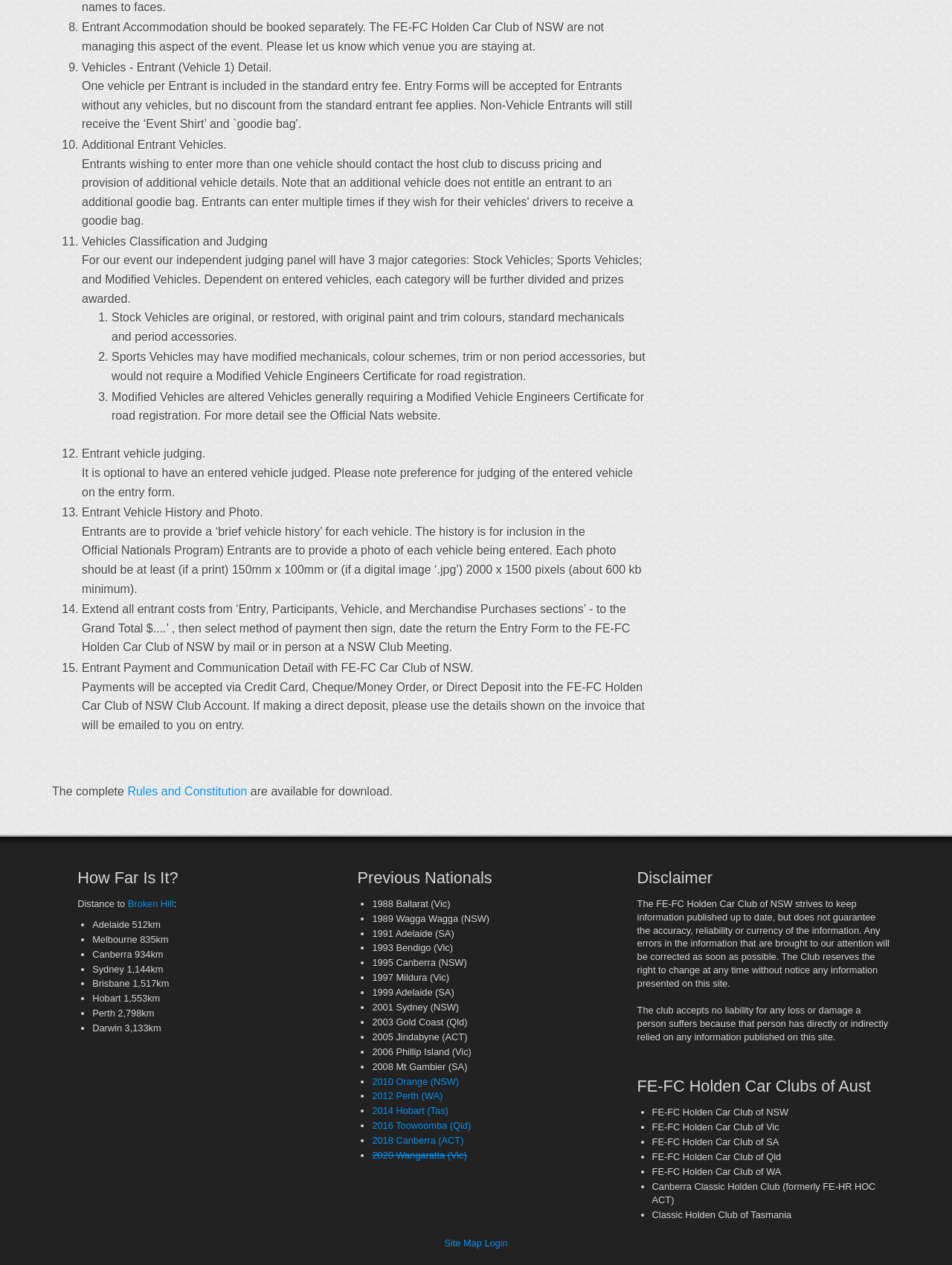Determine the bounding box coordinates for the area that needs to be clicked to fulfill this task: "Click 'Rules and Constitution' link". The coordinates must be given as four float numbers between 0 and 1, i.e., [left, top, right, bottom].

[0.134, 0.621, 0.26, 0.631]